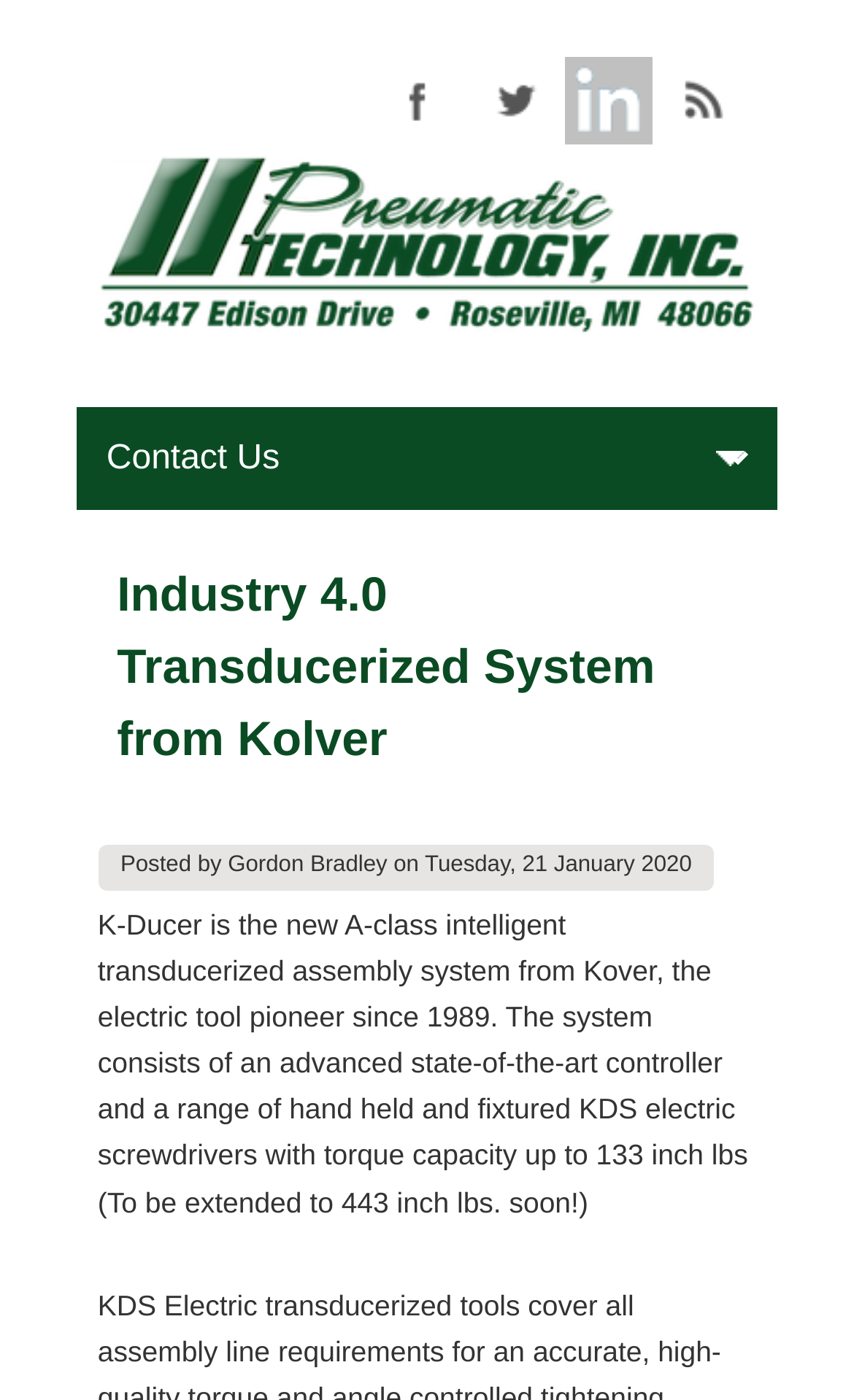Generate the text content of the main heading of the webpage.

Industry 4.0 Transducerized System from Kolver